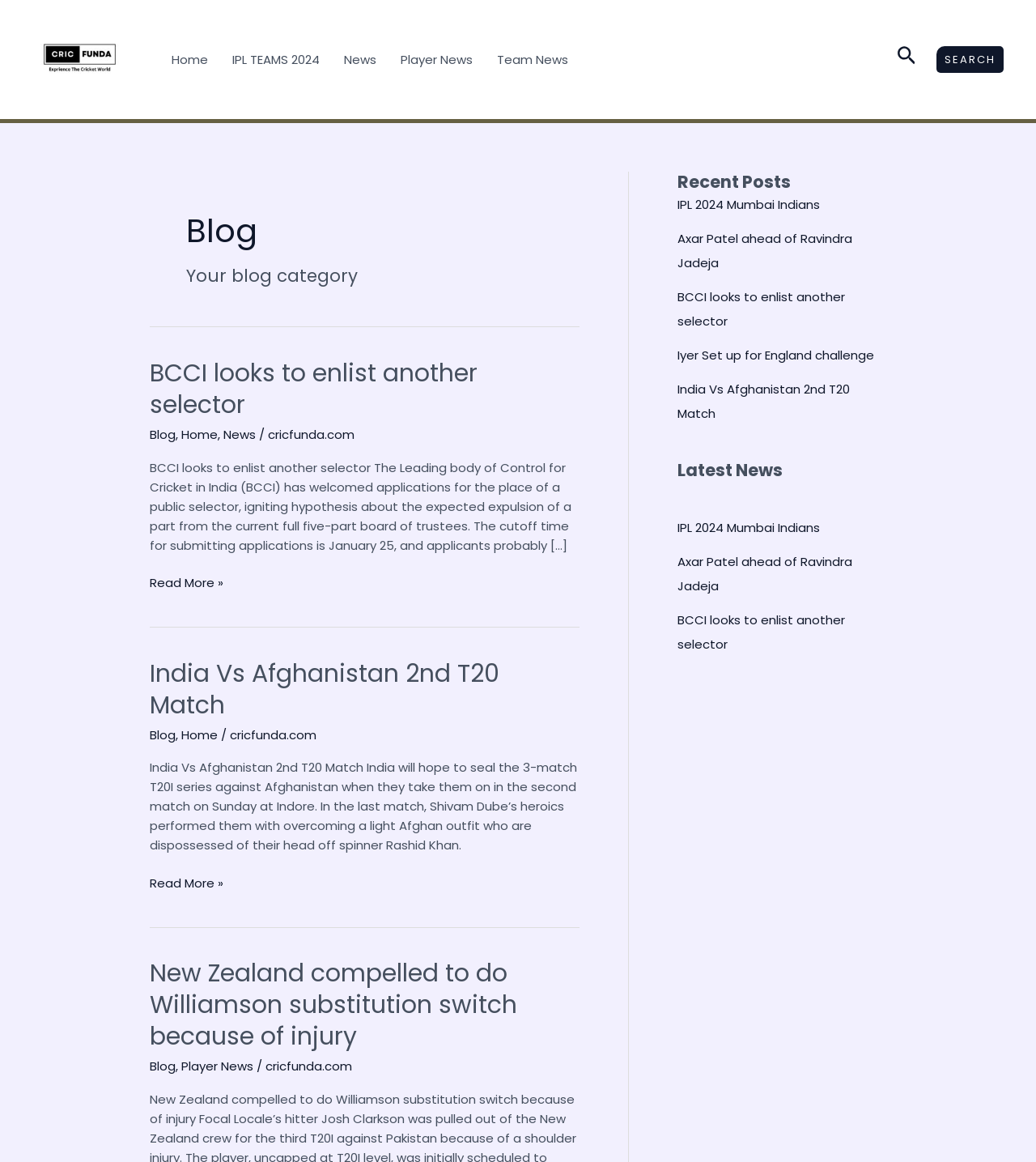Can you show the bounding box coordinates of the region to click on to complete the task described in the instruction: "Click on the 'Home' link"?

[0.154, 0.0, 0.212, 0.102]